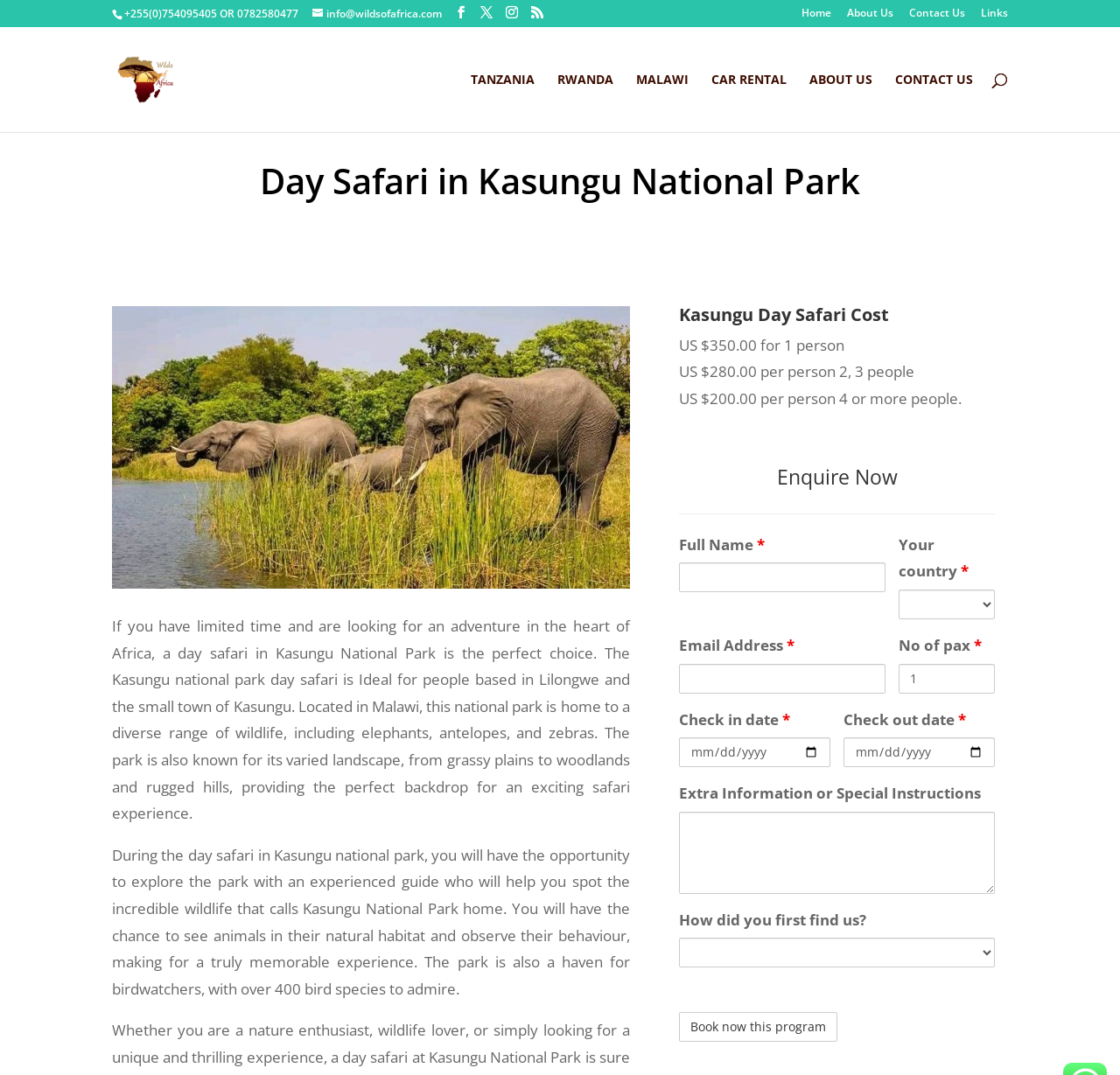Specify the bounding box coordinates of the region I need to click to perform the following instruction: "Enquire now". The coordinates must be four float numbers in the range of 0 to 1, i.e., [left, top, right, bottom].

[0.606, 0.434, 0.888, 0.461]